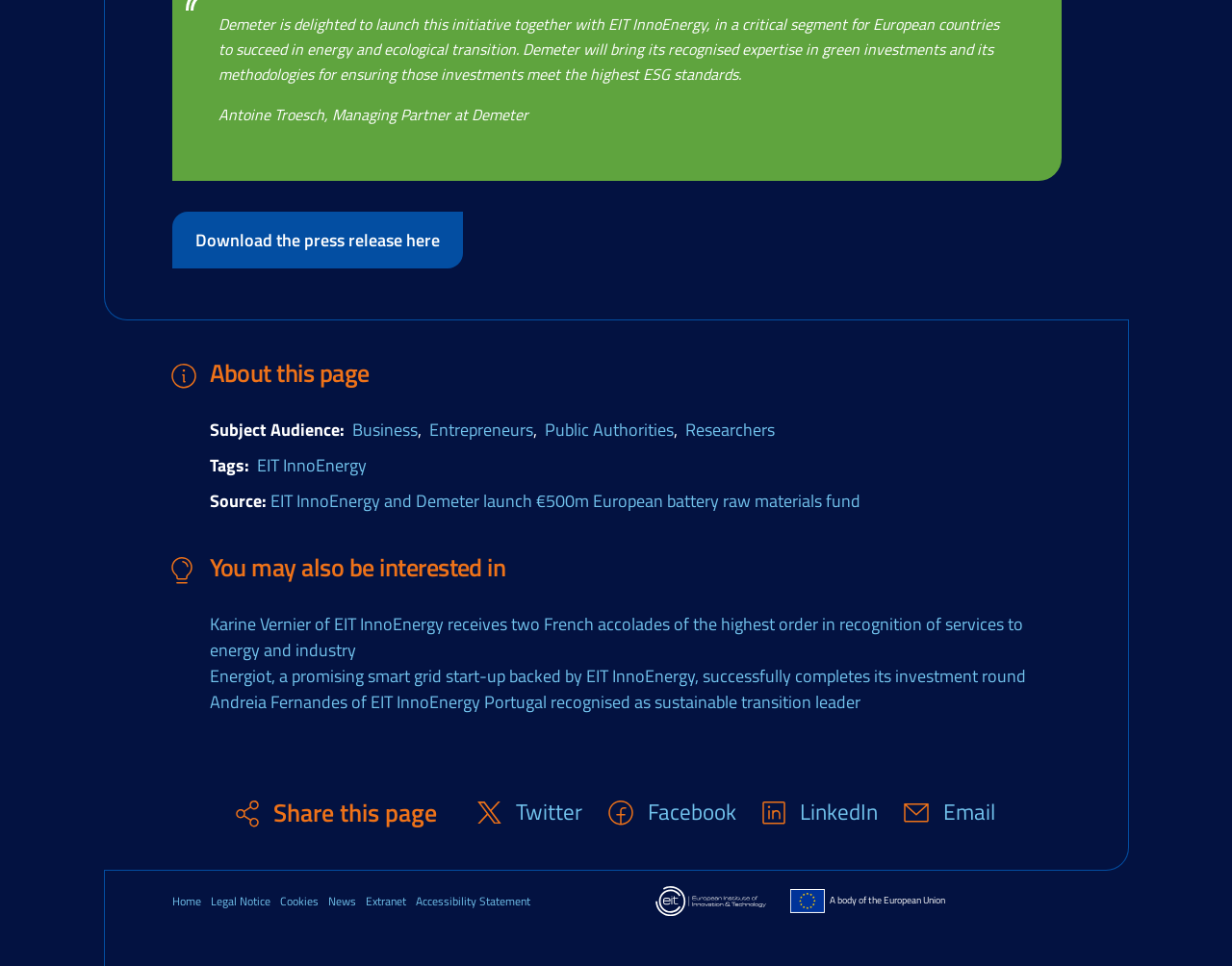Using the information shown in the image, answer the question with as much detail as possible: What is the topic of the press release?

The topic of the press release can be determined by reading the text 'Download the press release here' and the surrounding context, which mentions Demeter and EIT InnoEnergy launching an initiative together. The press release is likely about the €500m European battery raw materials fund, as mentioned in the link 'EIT InnoEnergy and Demeter launch €500m European battery raw materials fund'.